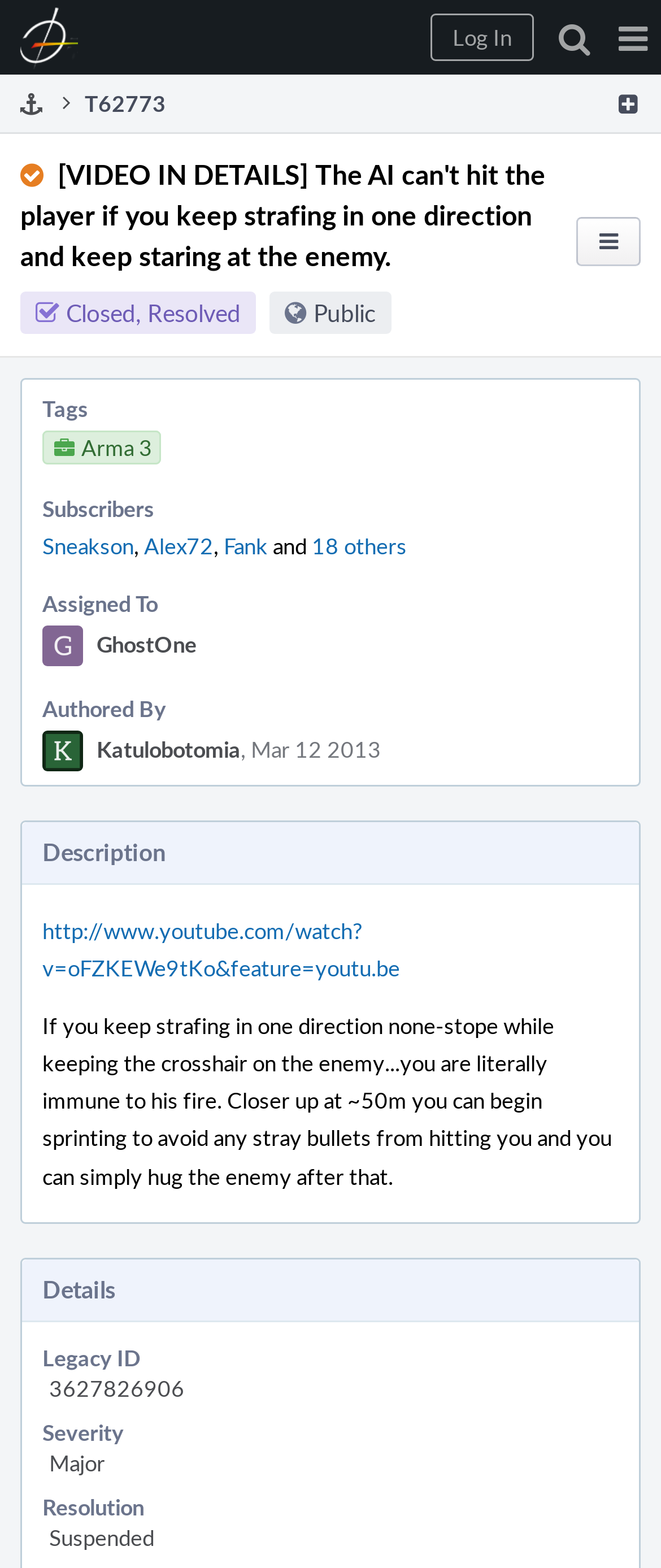Determine the bounding box coordinates of the section I need to click to execute the following instruction: "View product details". Provide the coordinates as four float numbers between 0 and 1, i.e., [left, top, right, bottom].

None